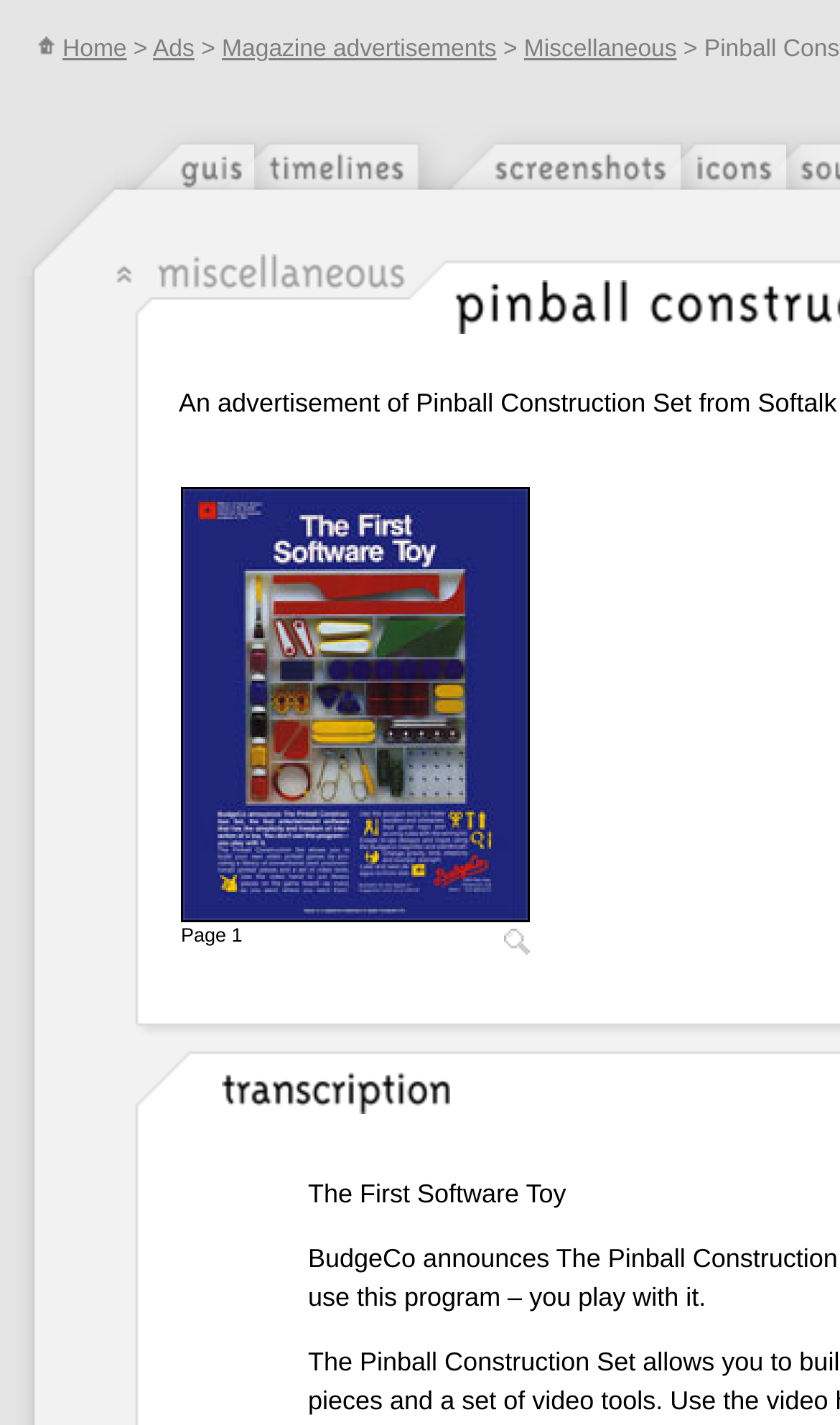Provide the bounding box coordinates of the HTML element this sentence describes: "Magazine advertisements". The bounding box coordinates consist of four float numbers between 0 and 1, i.e., [left, top, right, bottom].

[0.264, 0.026, 0.591, 0.044]